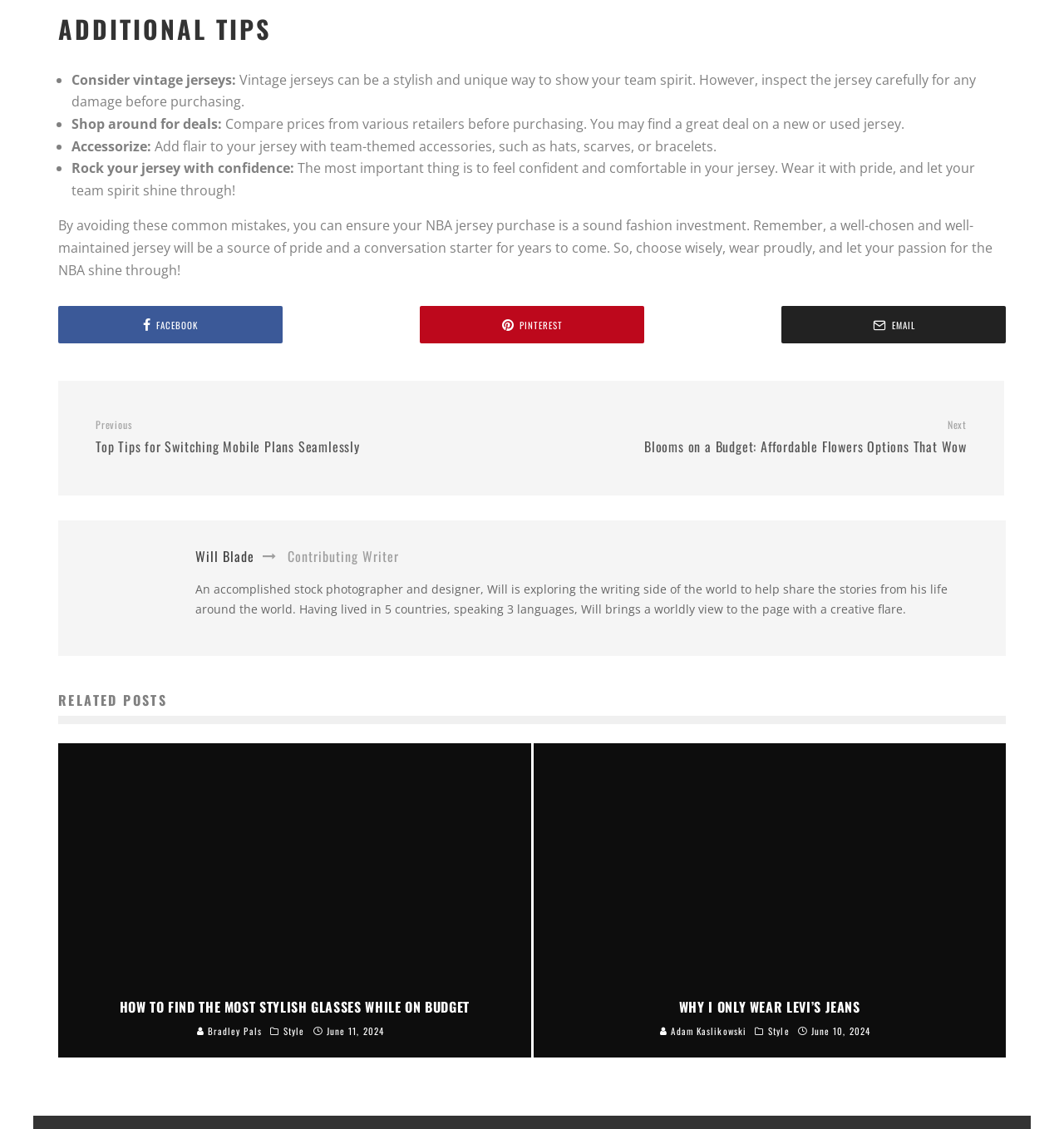Find the bounding box coordinates of the element you need to click on to perform this action: 'Click on the 'FACEBOOK' link'. The coordinates should be represented by four float values between 0 and 1, in the format [left, top, right, bottom].

[0.055, 0.271, 0.266, 0.304]